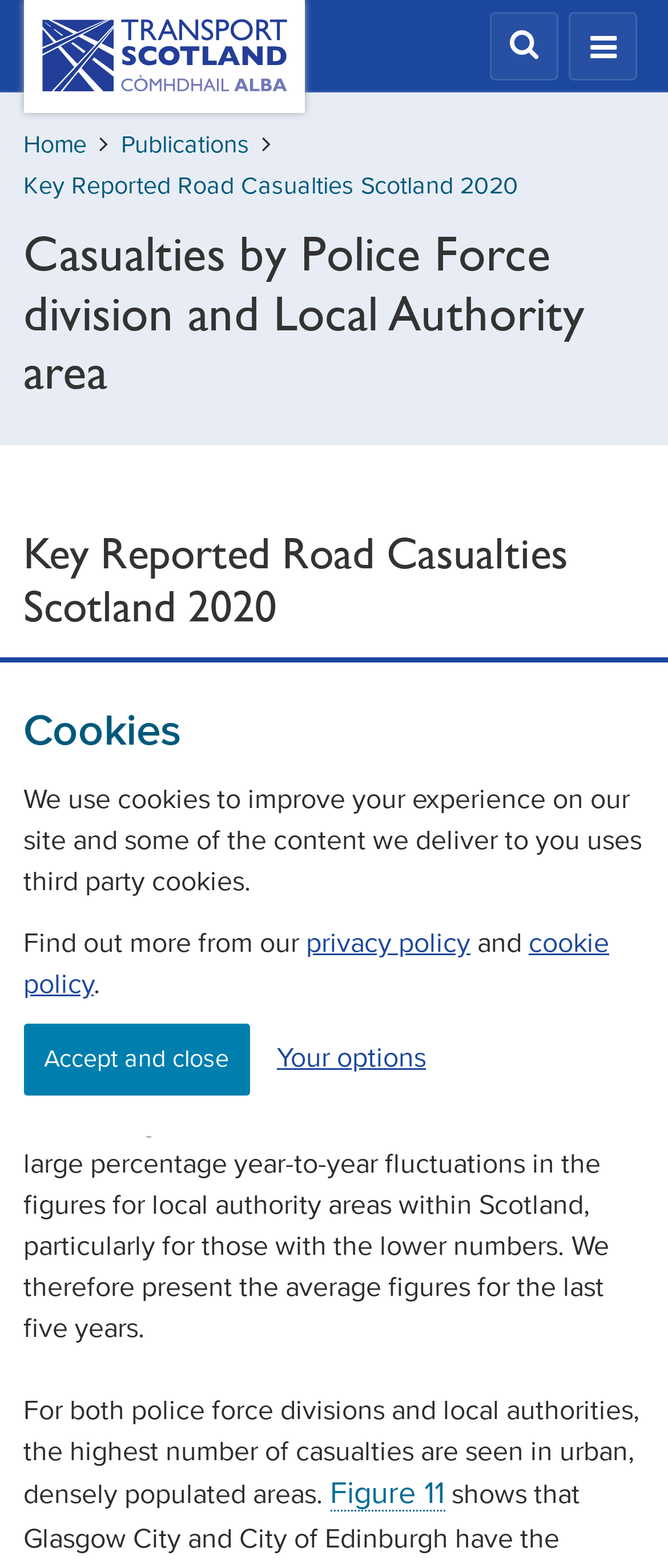Locate and extract the text of the main heading on the webpage.

Casualties by Police Force division and Local Authority area